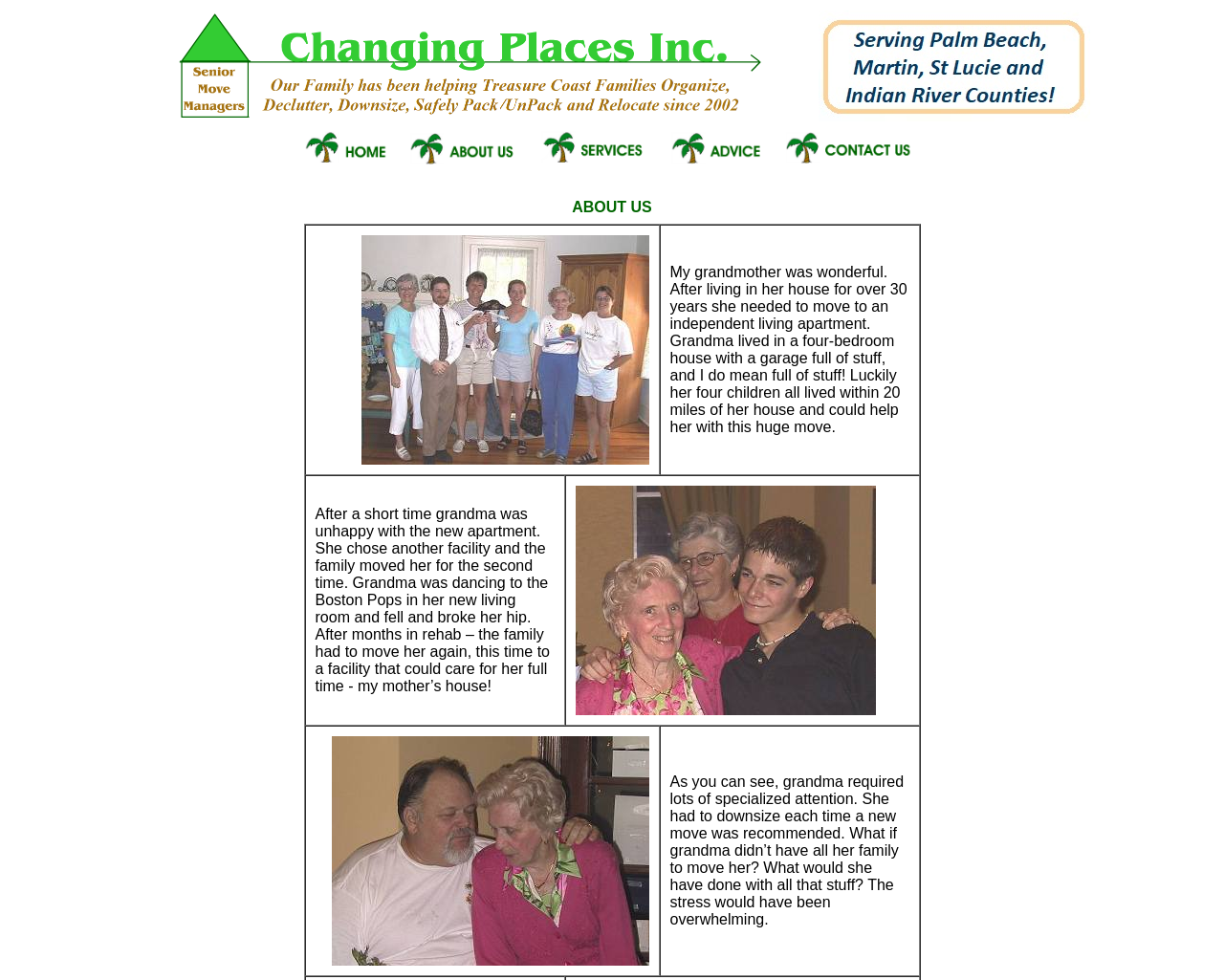Describe the webpage in detail, including text, images, and layout.

The webpage is about Changing Places Inc., a company that helps seniors with organizing, decluttering, downsizing, packing, and relocating. At the top of the page, there is a brief introduction to the company's services, with a link and an image on either side. The introduction mentions that the company has been helping Treasure Coast families since 2002.

Below the introduction, there are five identical image-link pairs arranged horizontally, each representing a different aspect of the company's services, such as senior move management and packing.

Further down the page, there is a section titled "ABOUT US" with a personal story about the founder's grandmother, who had to move multiple times due to health issues. The story is divided into three paragraphs, each with a blank space above and below it. The text describes the grandmother's experiences and the challenges she faced during each move, highlighting the importance of specialized attention and support during such transitions.

Overall, the webpage has a simple and clean layout, with a focus on conveying the company's mission and values through a personal anecdote.